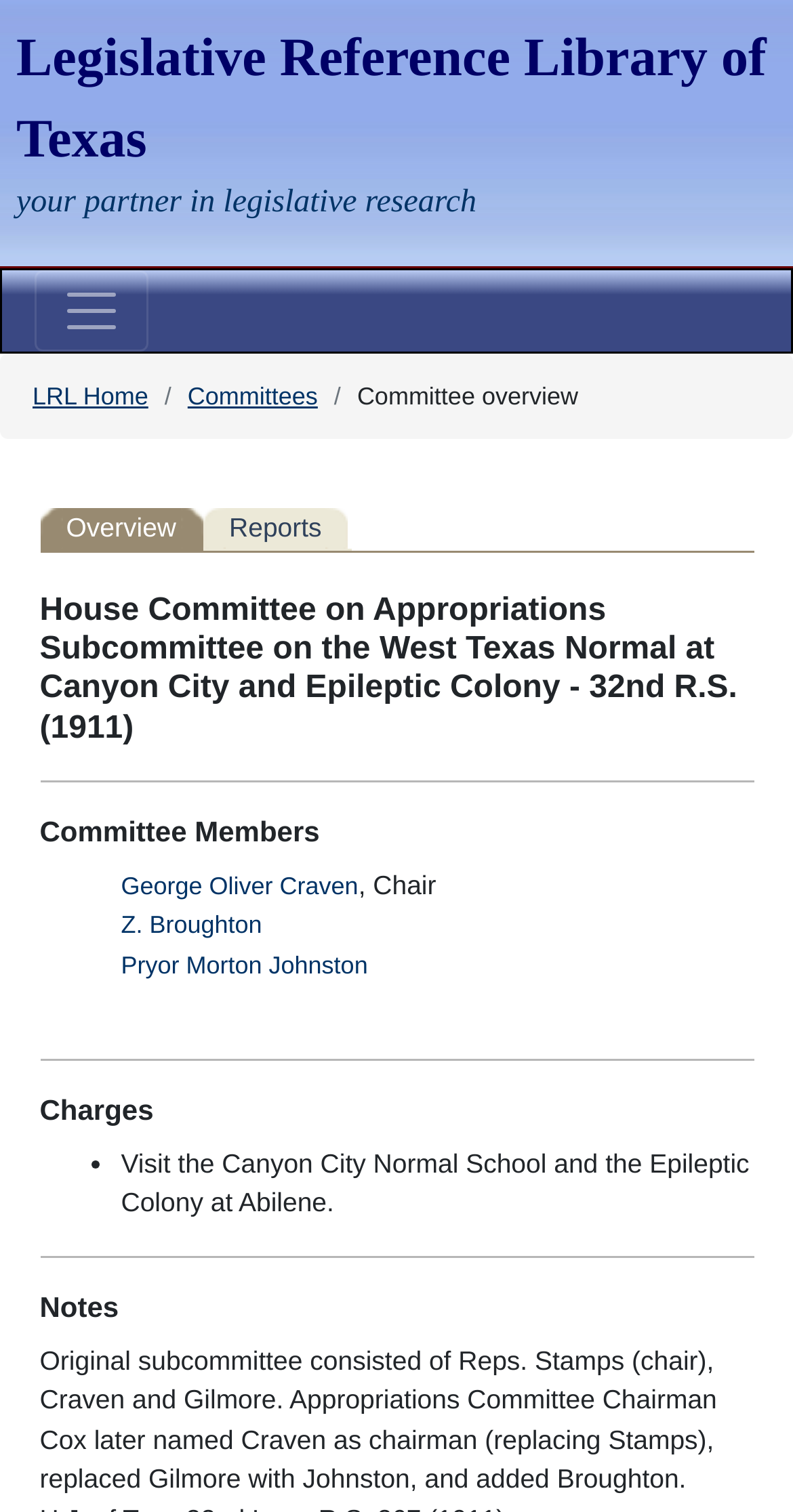What is the purpose of the committee's visit?
Answer the question with a detailed explanation, including all necessary information.

I found the answer by looking at the list of charges under the 'Charges' heading, where one of the charges is to 'Visit the Canyon City Normal School and the Epileptic Colony at Abilene', indicating the purpose of the committee's visit.